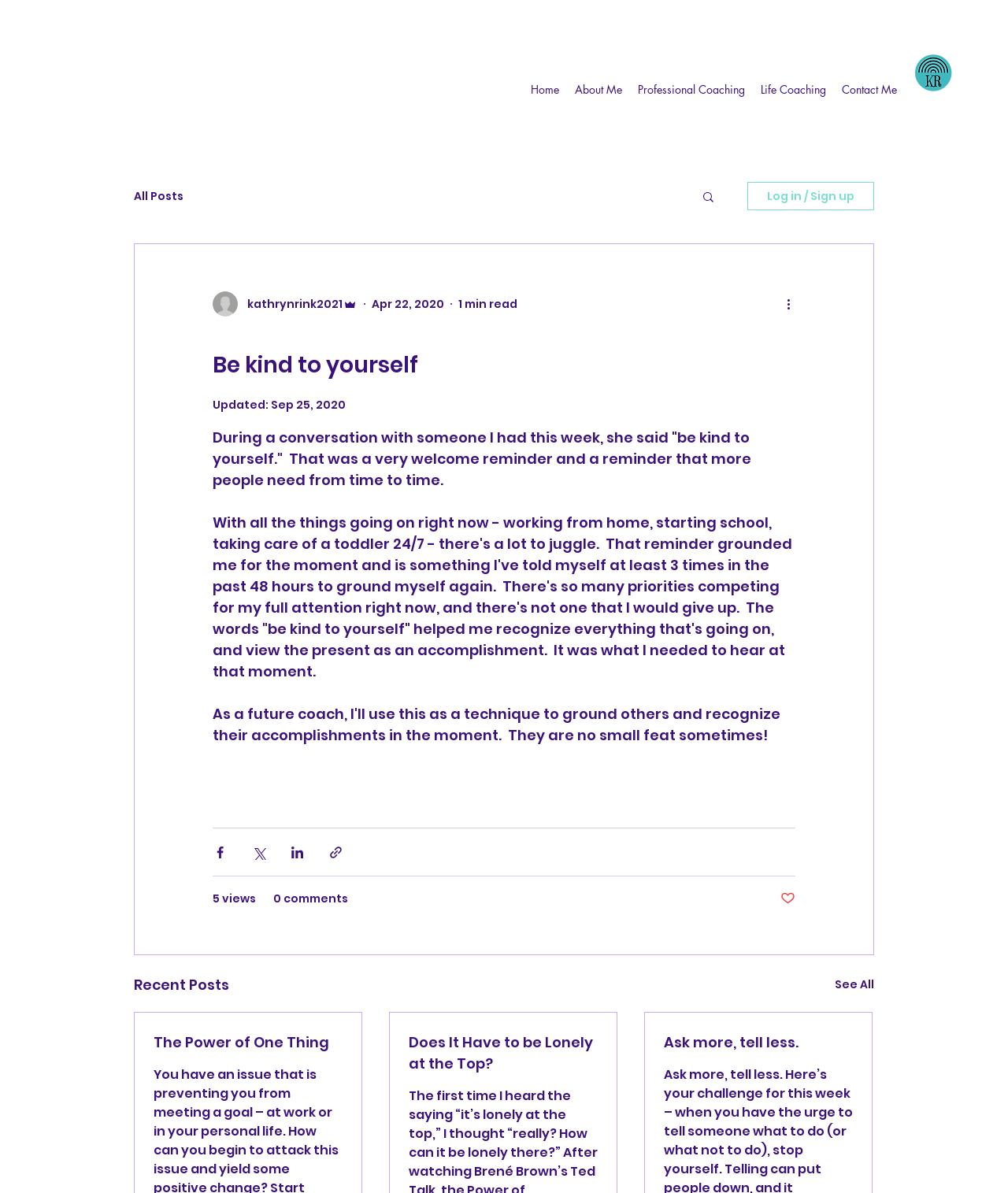Identify the bounding box coordinates necessary to click and complete the given instruction: "Read the article 'Be kind to yourself'".

[0.133, 0.204, 0.867, 0.801]